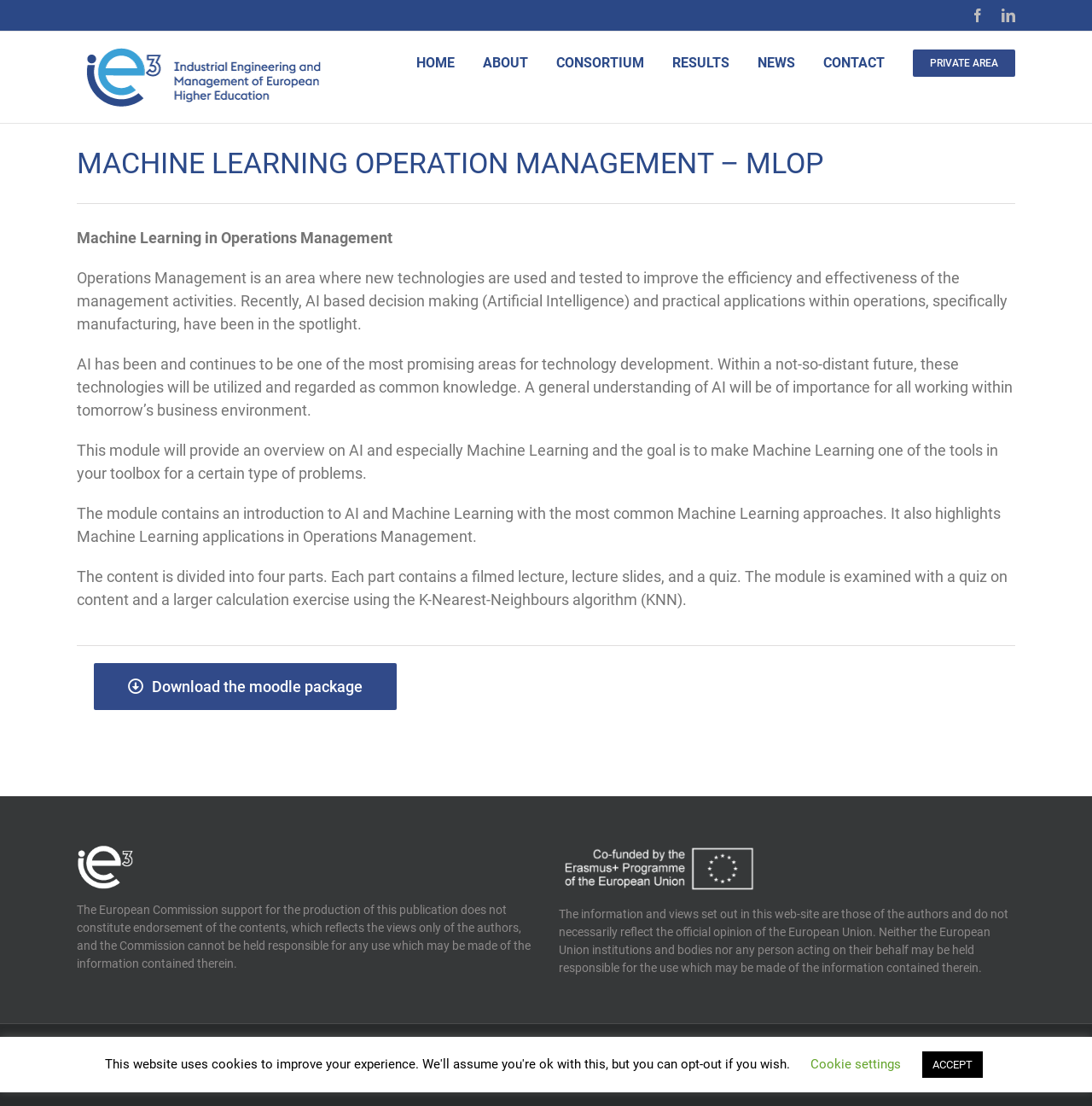Determine the bounding box for the UI element that matches this description: "Download the moodle package".

[0.086, 0.6, 0.363, 0.642]